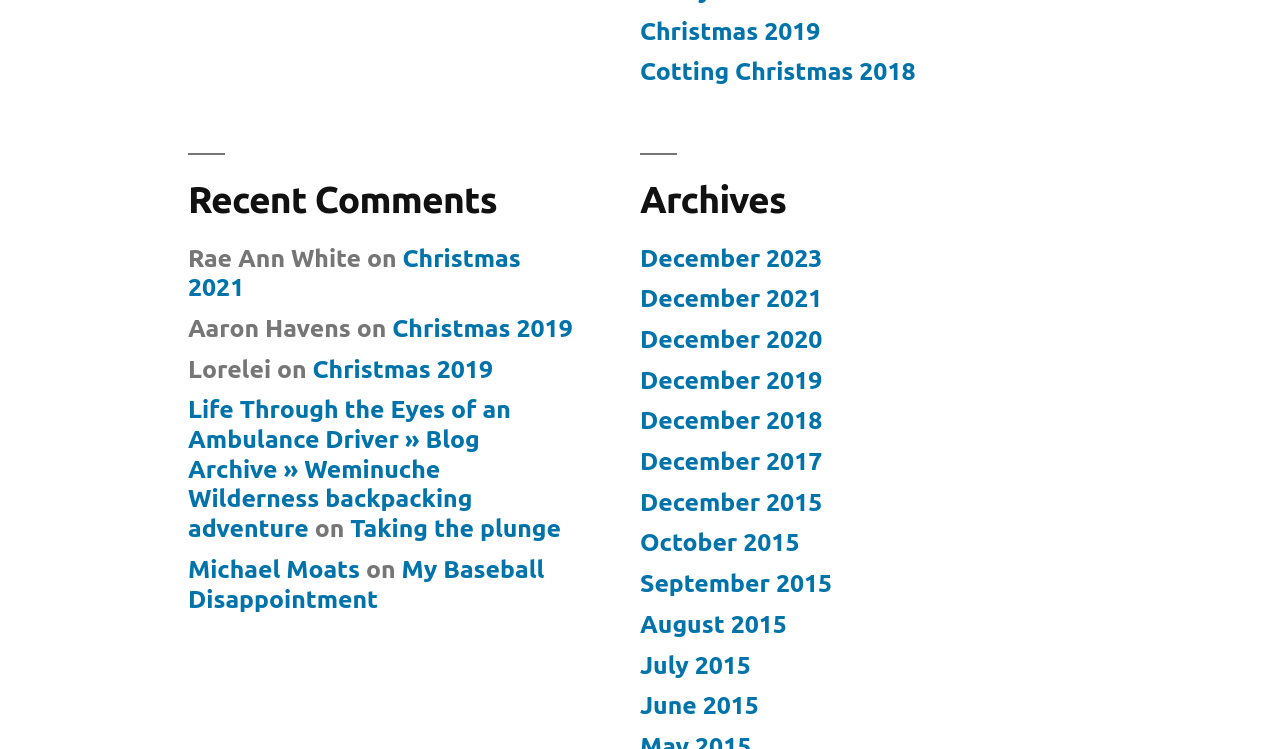Please identify the coordinates of the bounding box that should be clicked to fulfill this instruction: "Visit Christmas 2021 page".

[0.147, 0.325, 0.407, 0.402]